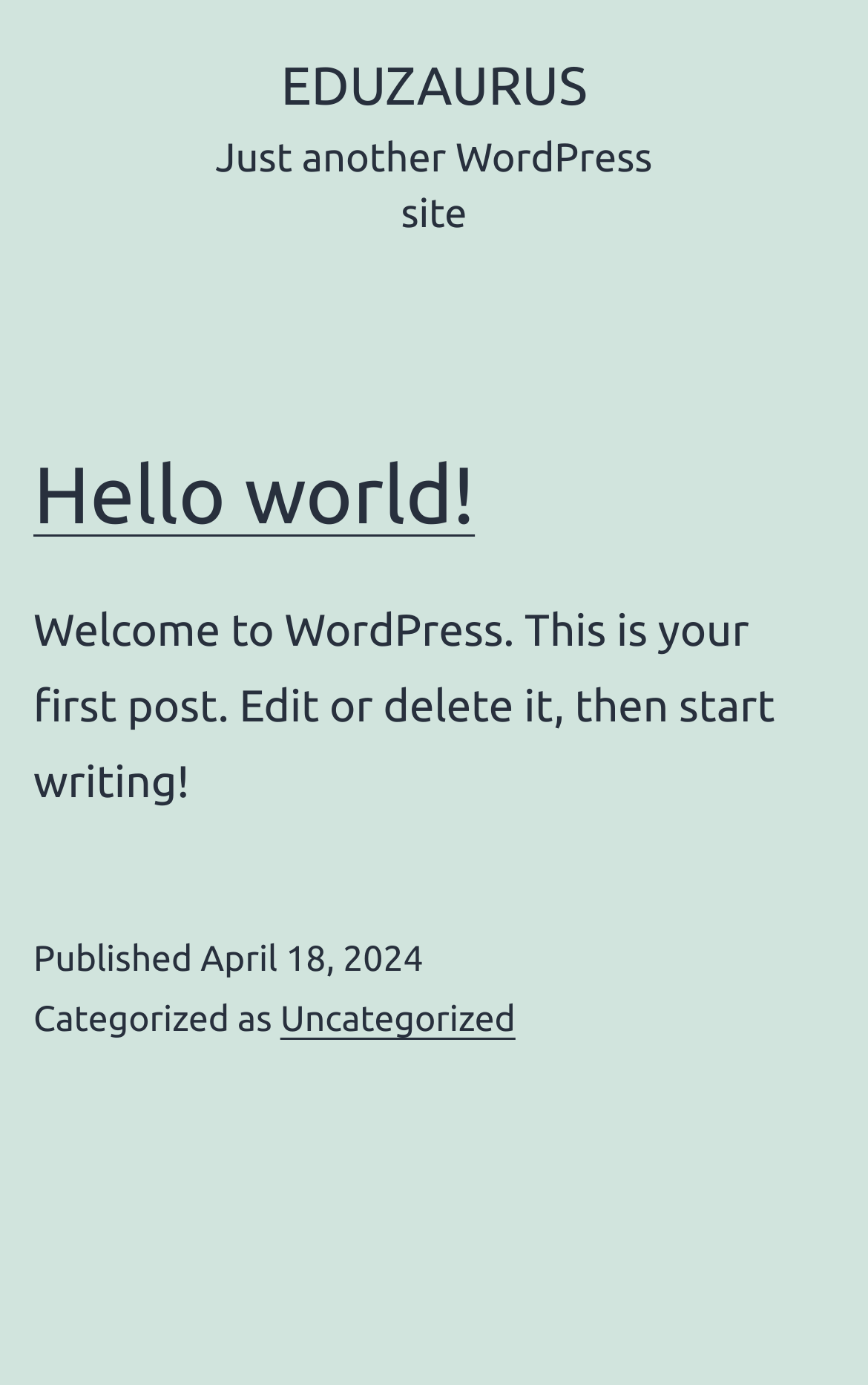Utilize the details in the image to thoroughly answer the following question: What category is the first article classified under?

The category of the first article can be found in the footer section of the webpage, which is a child element of the article element. The category is displayed as a link, indicating that it can be clicked to access other articles in the same category.